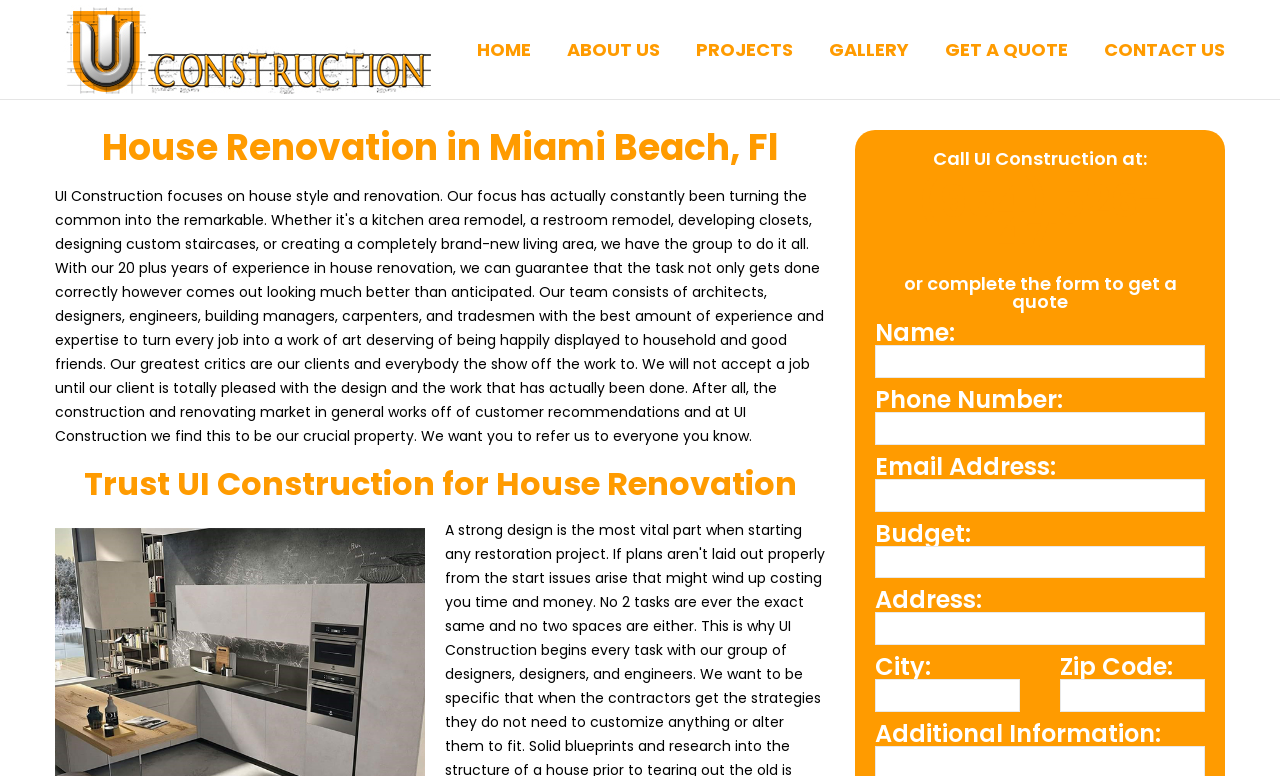Give a concise answer using only one word or phrase for this question:
What is the company name?

UI Construction